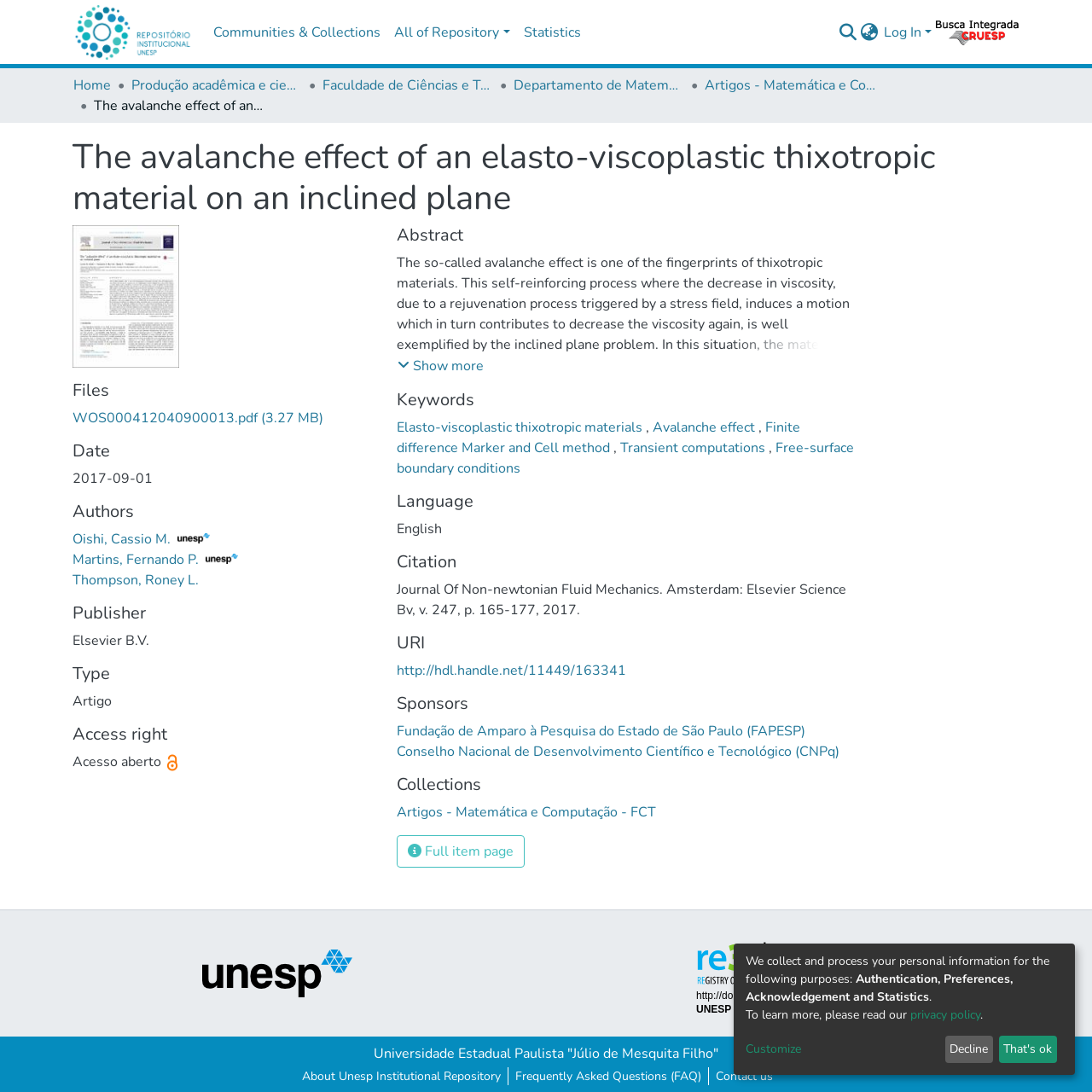What is the publisher of the article?
Please give a detailed and elaborate answer to the question.

I found the publisher of the article by looking at the 'Publisher' section, where it states 'Elsevier B.V.'.